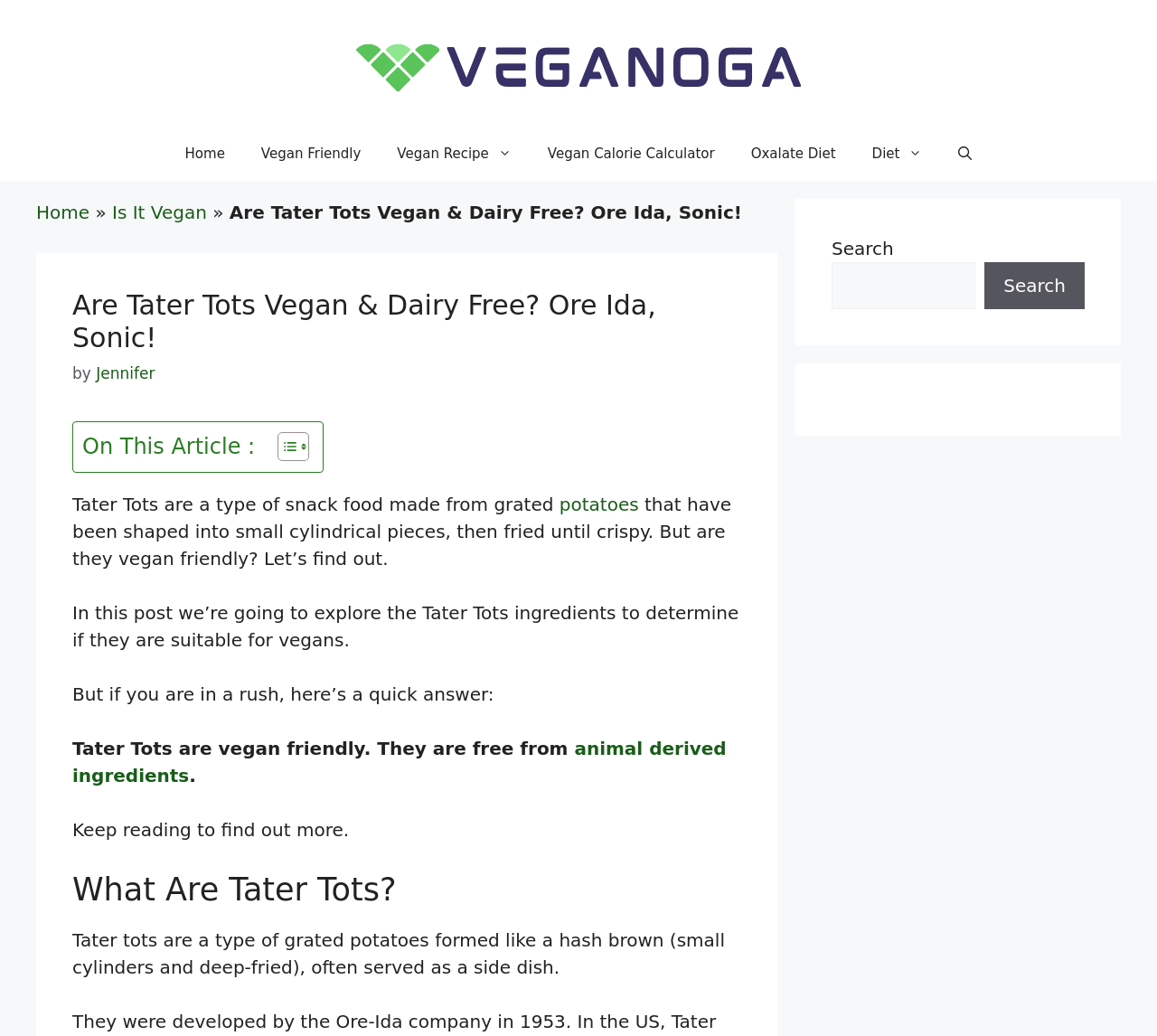What is the purpose of the 'Toggle Table of Content' button?
Give a detailed response to the question by analyzing the screenshot.

The 'Toggle Table of Content' button is located in the layout table section, and its purpose can be inferred from its text and the context of the article, which suggests that it allows the user to show or hide the table of content.